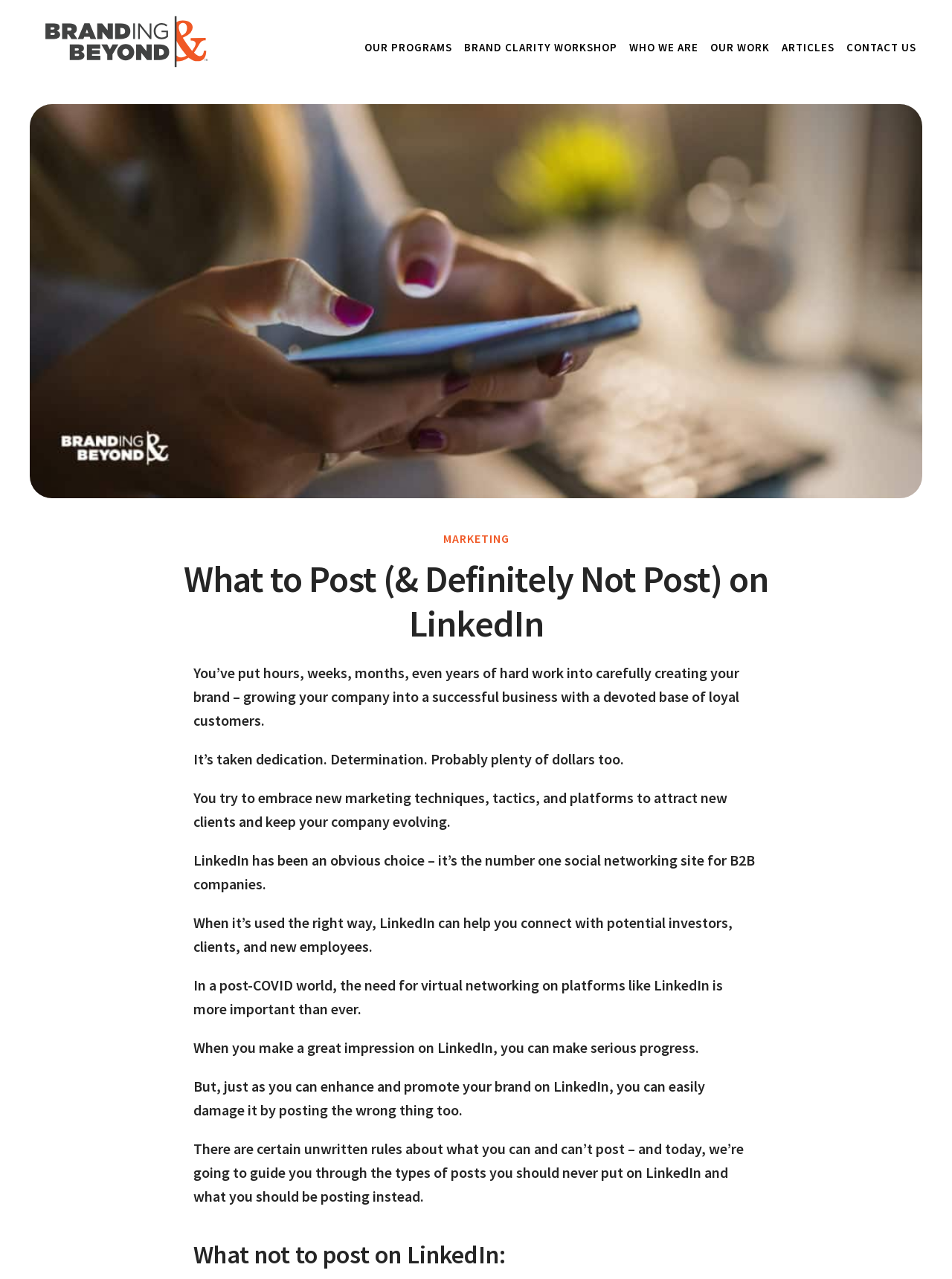What is the image on the right side of the webpage?
Based on the image, answer the question with as much detail as possible.

The image on the right side of the webpage is a screenshot of a social media posting on a smart phone, which is likely used to illustrate the concept of posting on LinkedIn.